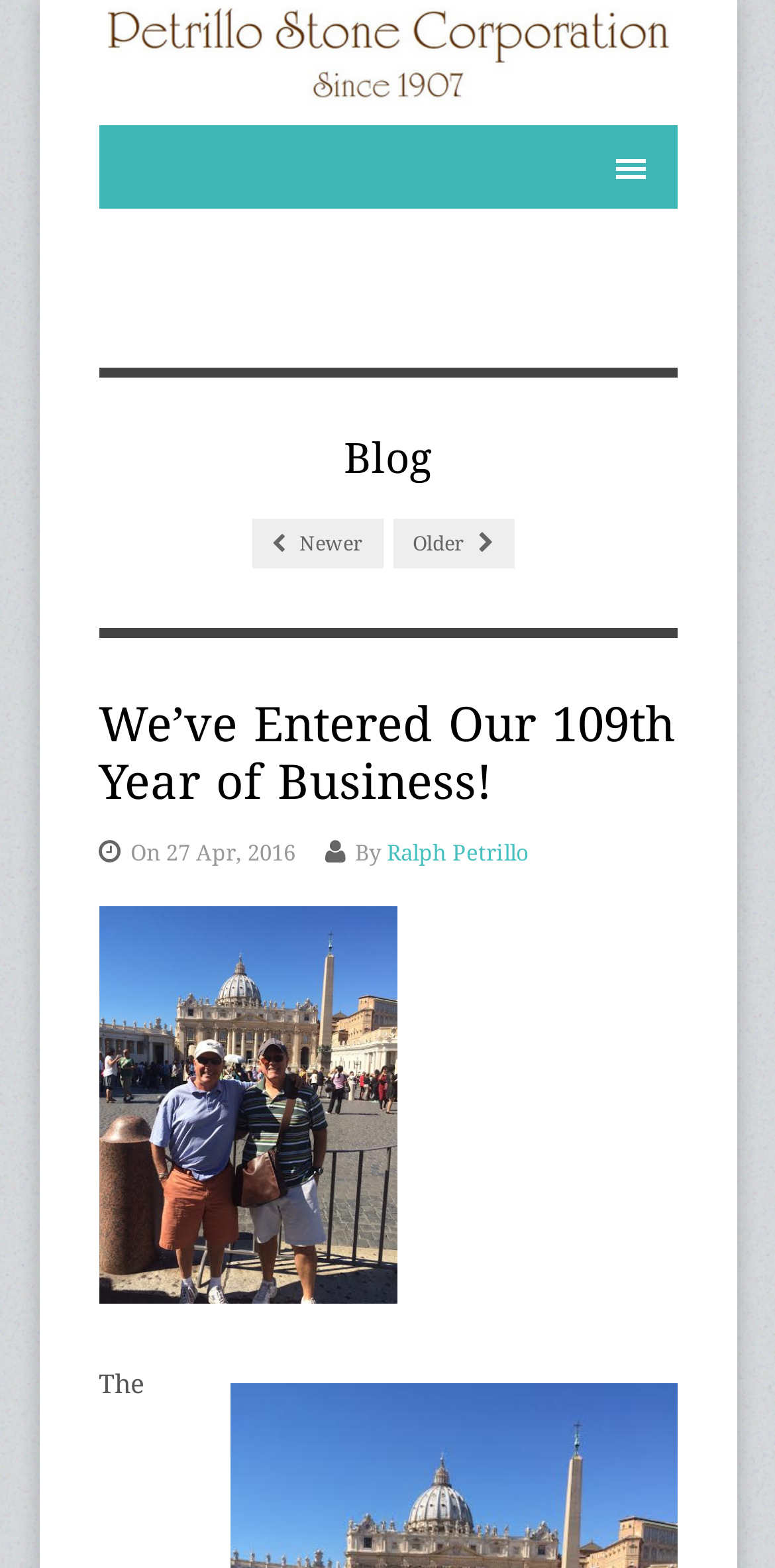Using details from the image, please answer the following question comprehensively:
What is the name of the corporation?

The name of the corporation can be found in the top-left corner of the webpage, where it is written as 'Petrillo Stone Corporation' in a link element.